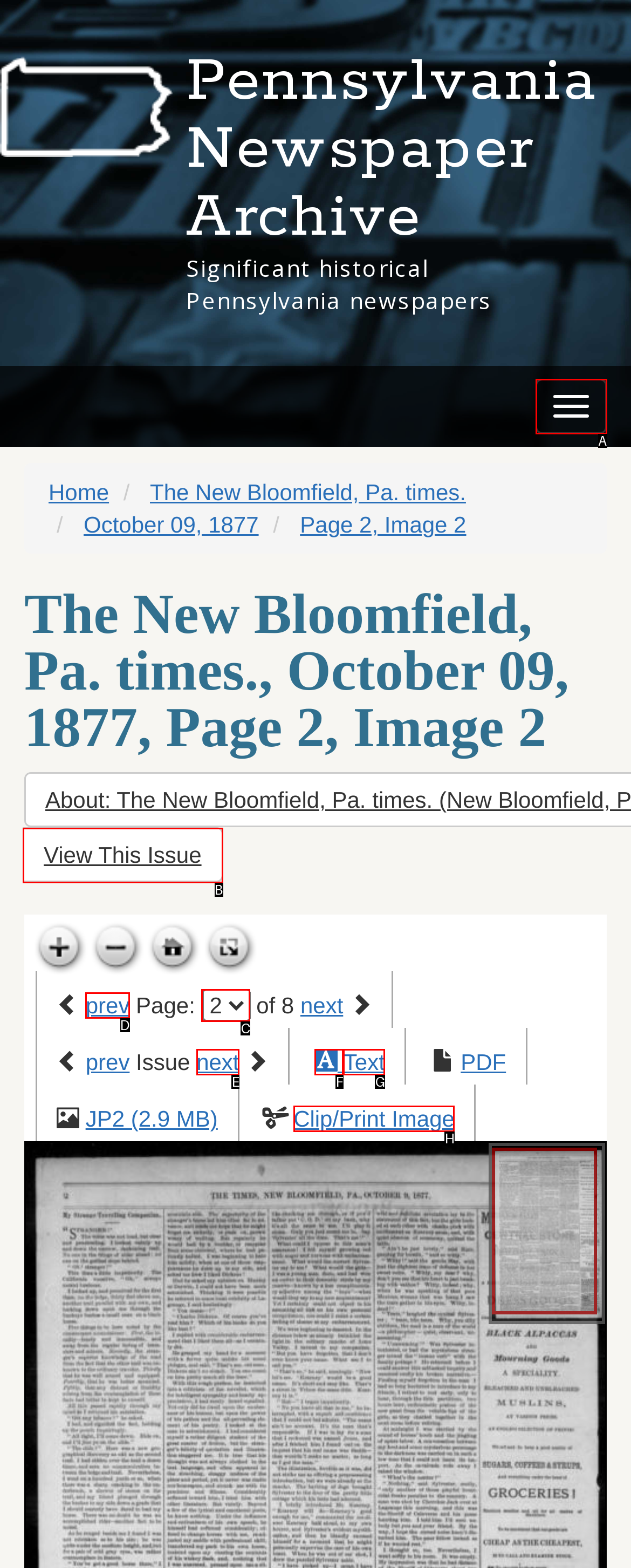Determine the letter of the element you should click to carry out the task: View This Issue
Answer with the letter from the given choices.

B